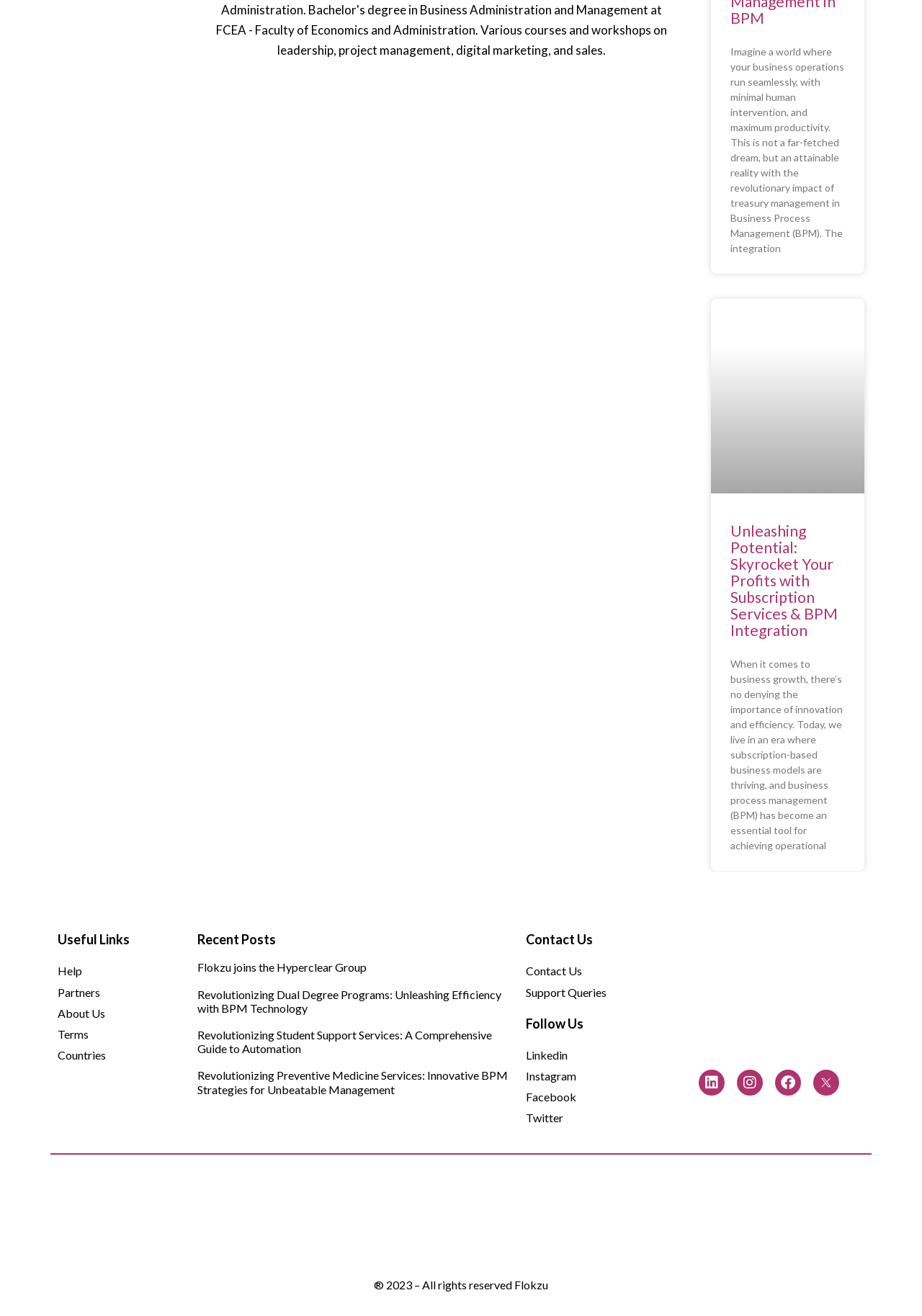What is the theme of the 'Recent Posts' section?
Refer to the image and provide a one-word or short phrase answer.

BPM and automation